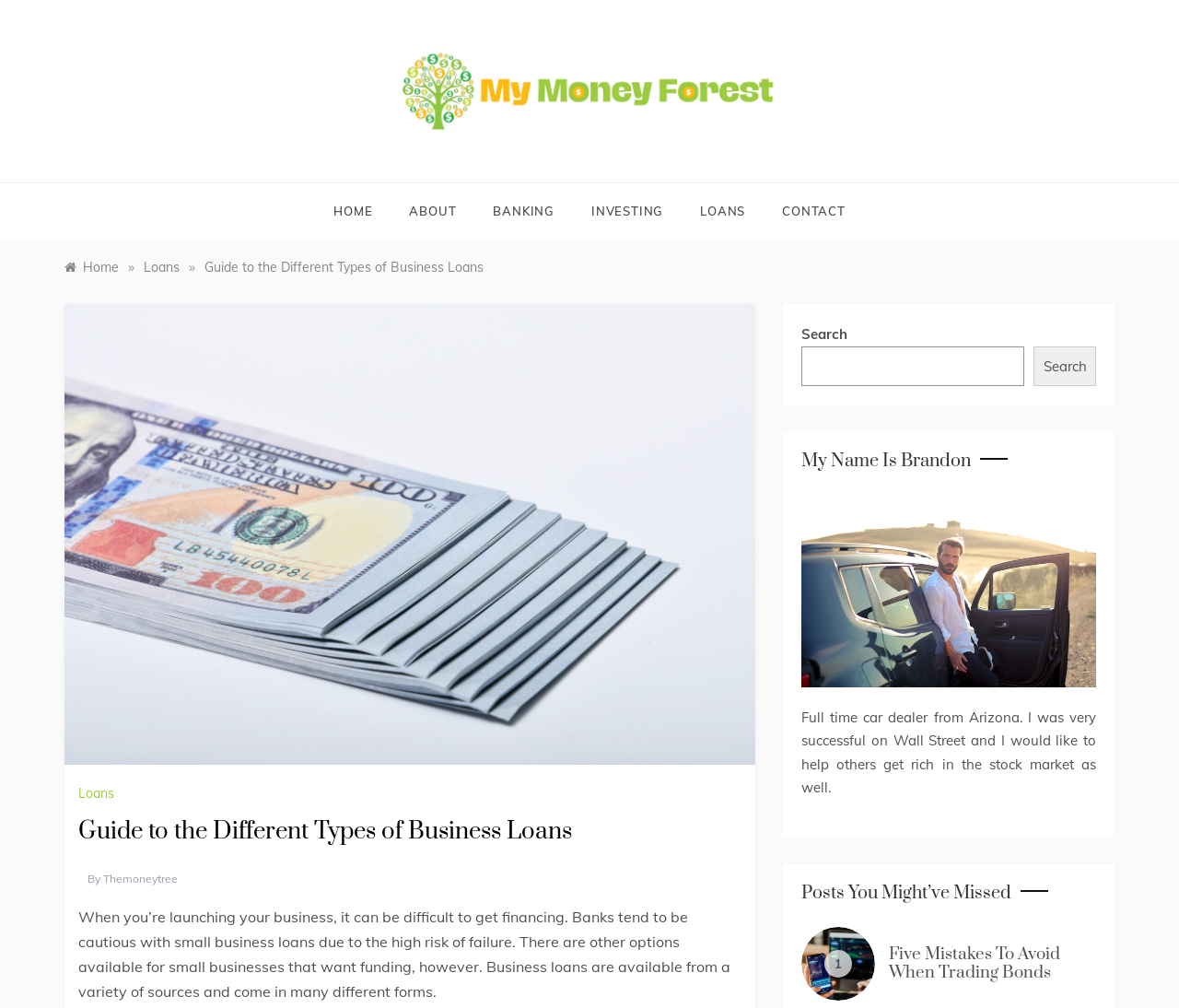Find the primary header on the webpage and provide its text.

MY MONEY FOREST